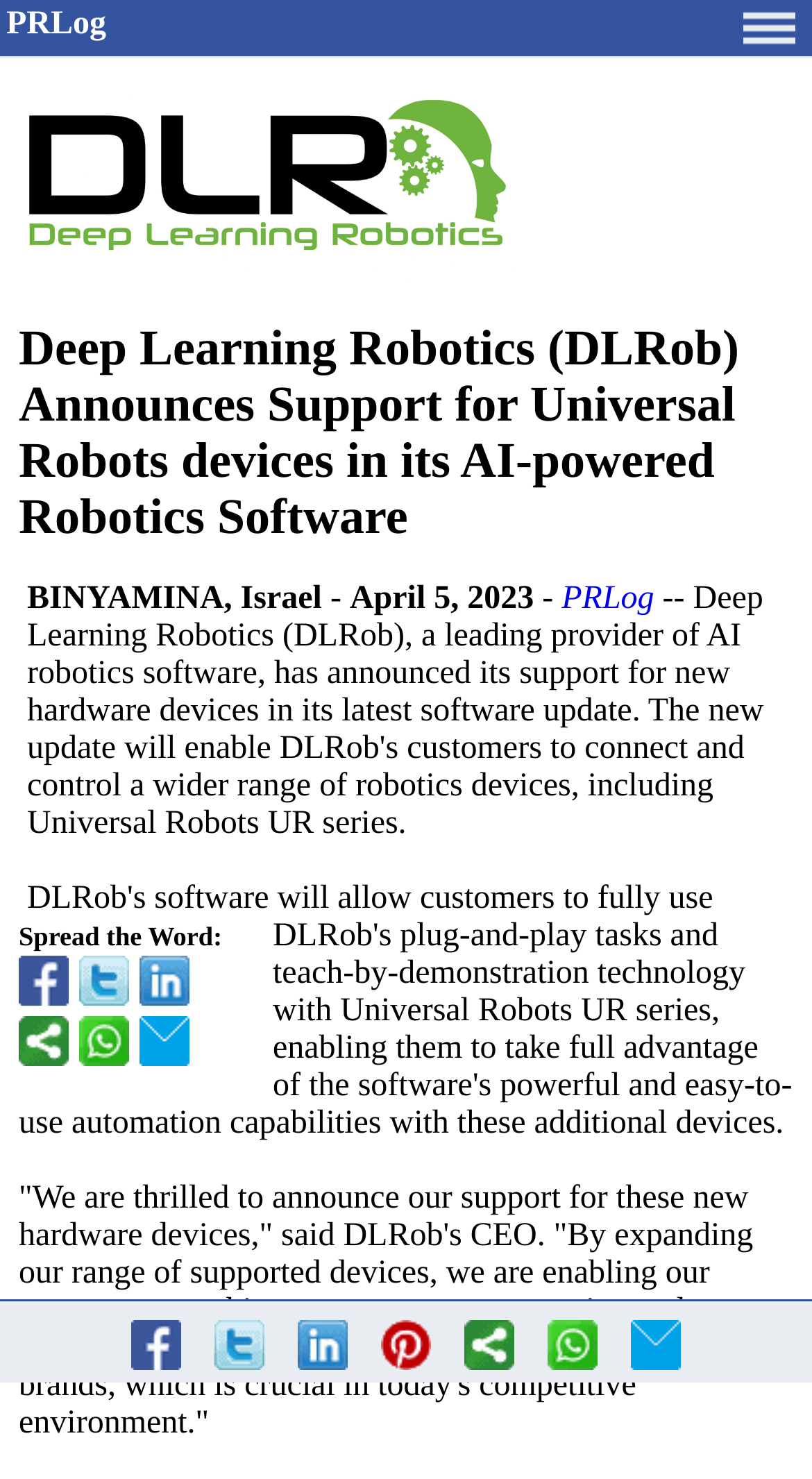Provide a short answer using a single word or phrase for the following question: 
How many social media links are there?

7